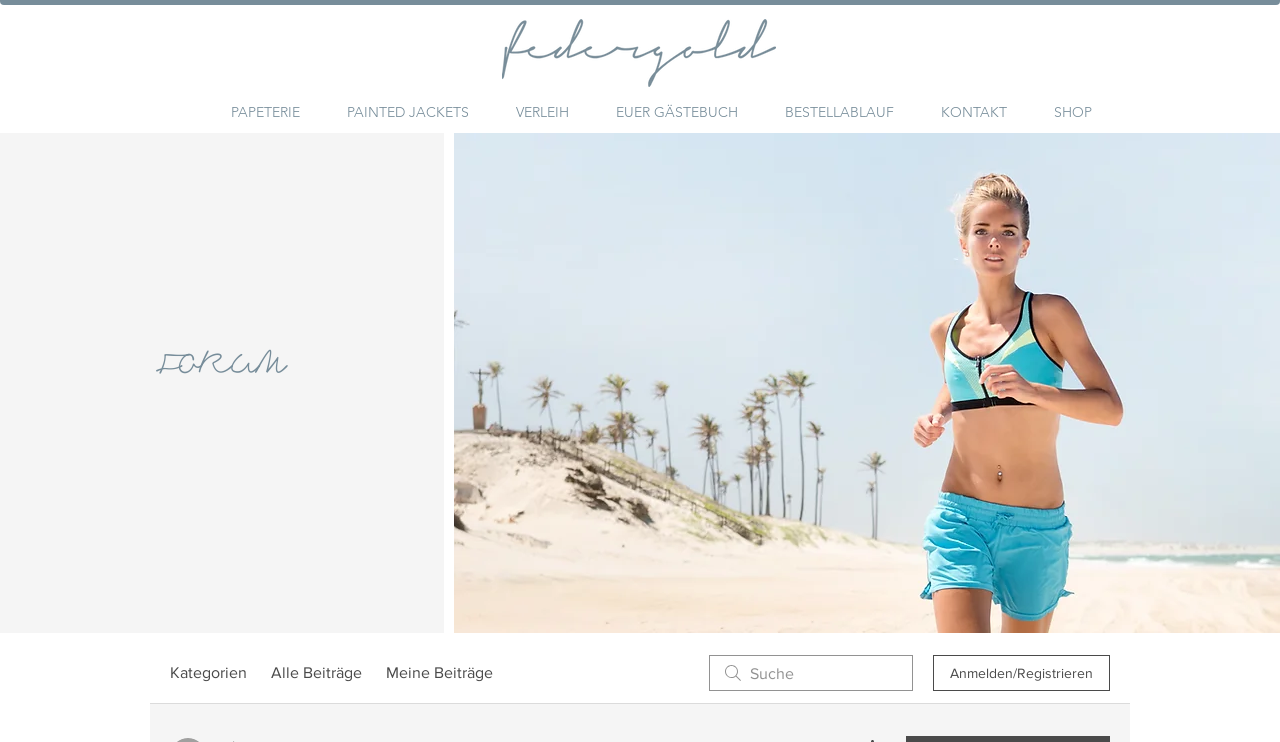Can you specify the bounding box coordinates for the region that should be clicked to fulfill this instruction: "Log in or register".

[0.729, 0.883, 0.867, 0.931]